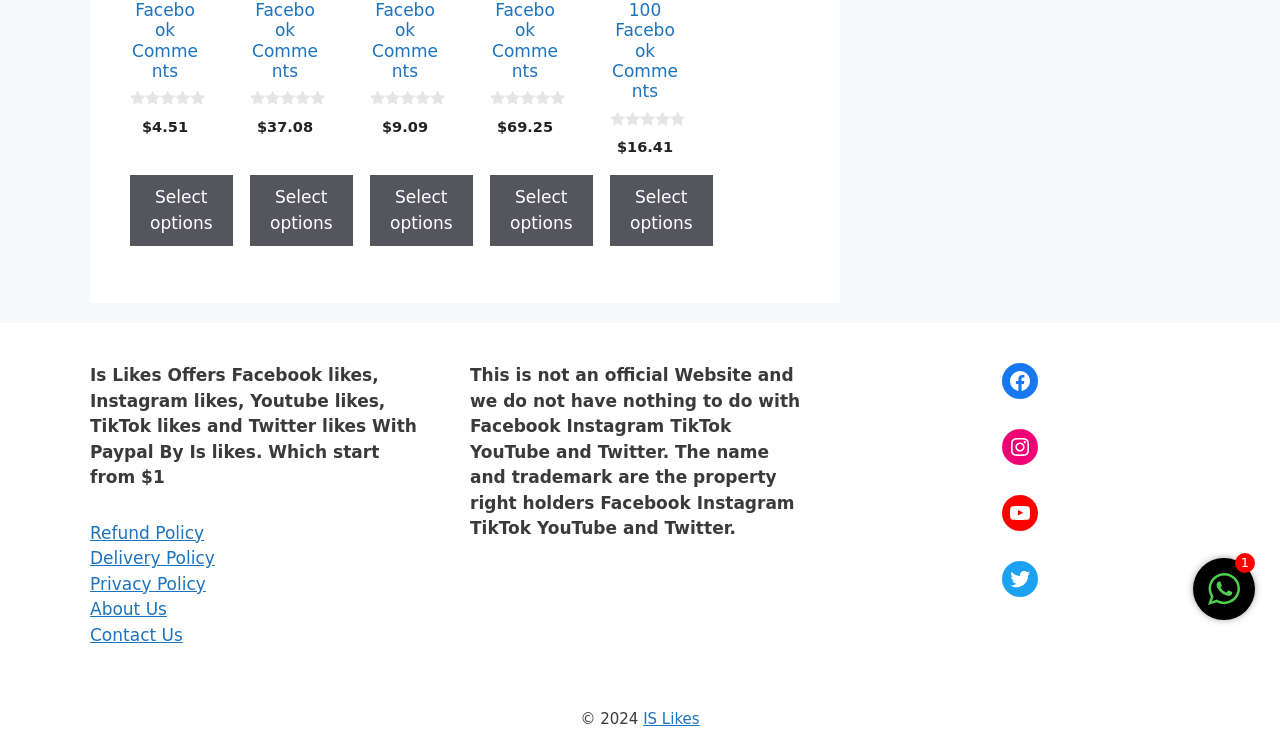Determine the bounding box coordinates for the UI element matching this description: "Select options".

[0.477, 0.233, 0.557, 0.328]